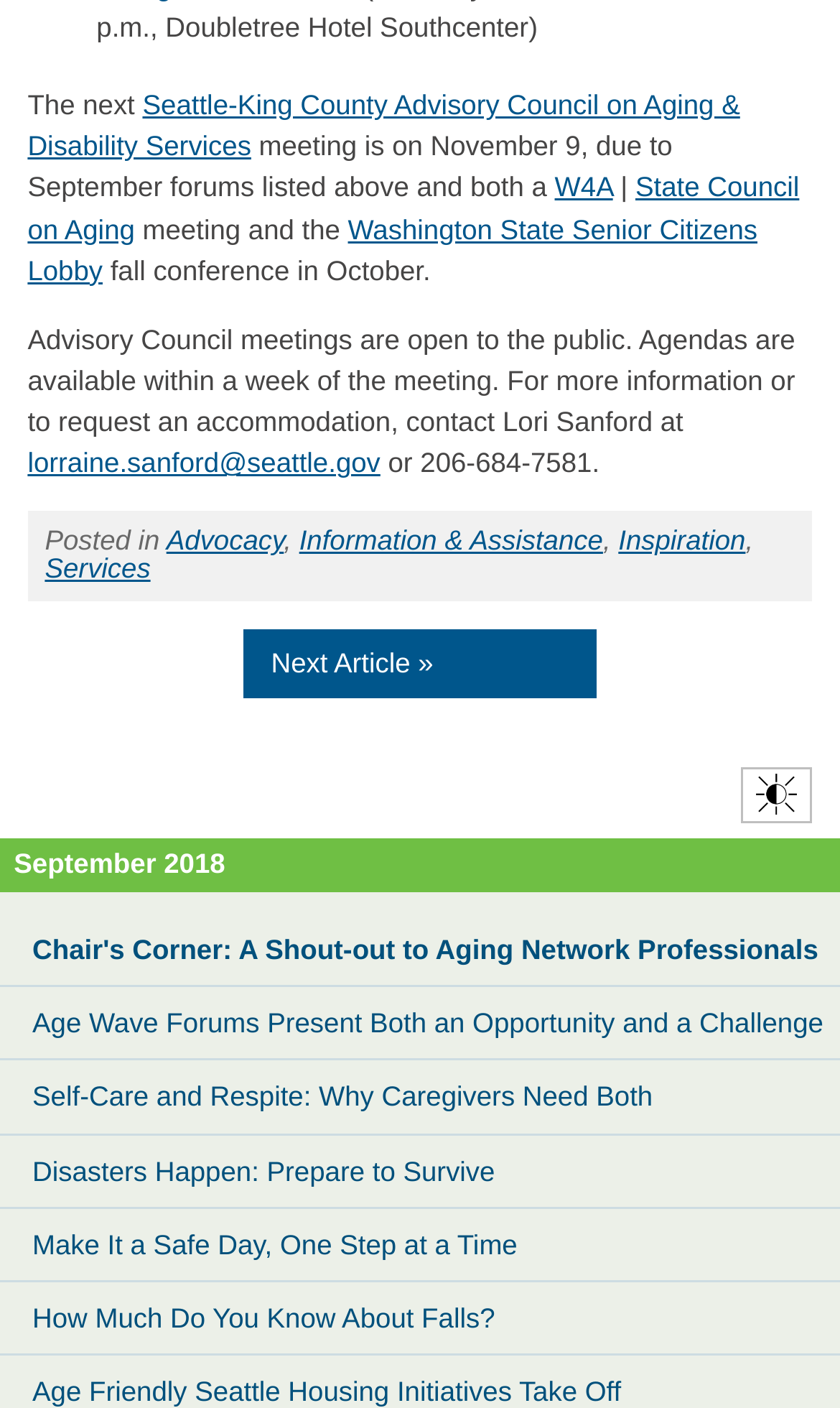Please answer the following question using a single word or phrase: 
How many links are there in the webpage?

14